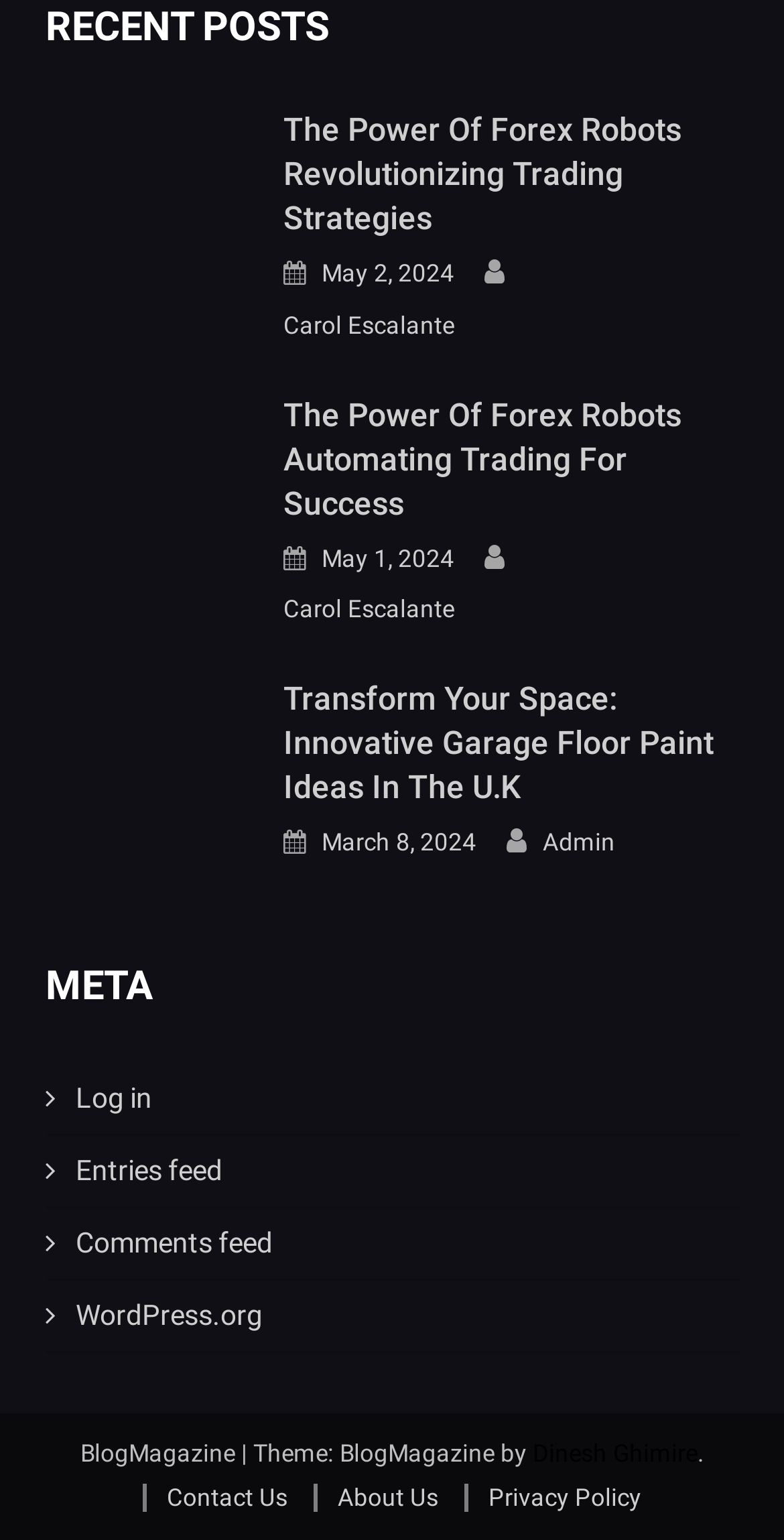What is the date of the first article? Examine the screenshot and reply using just one word or a brief phrase.

May 2, 2024